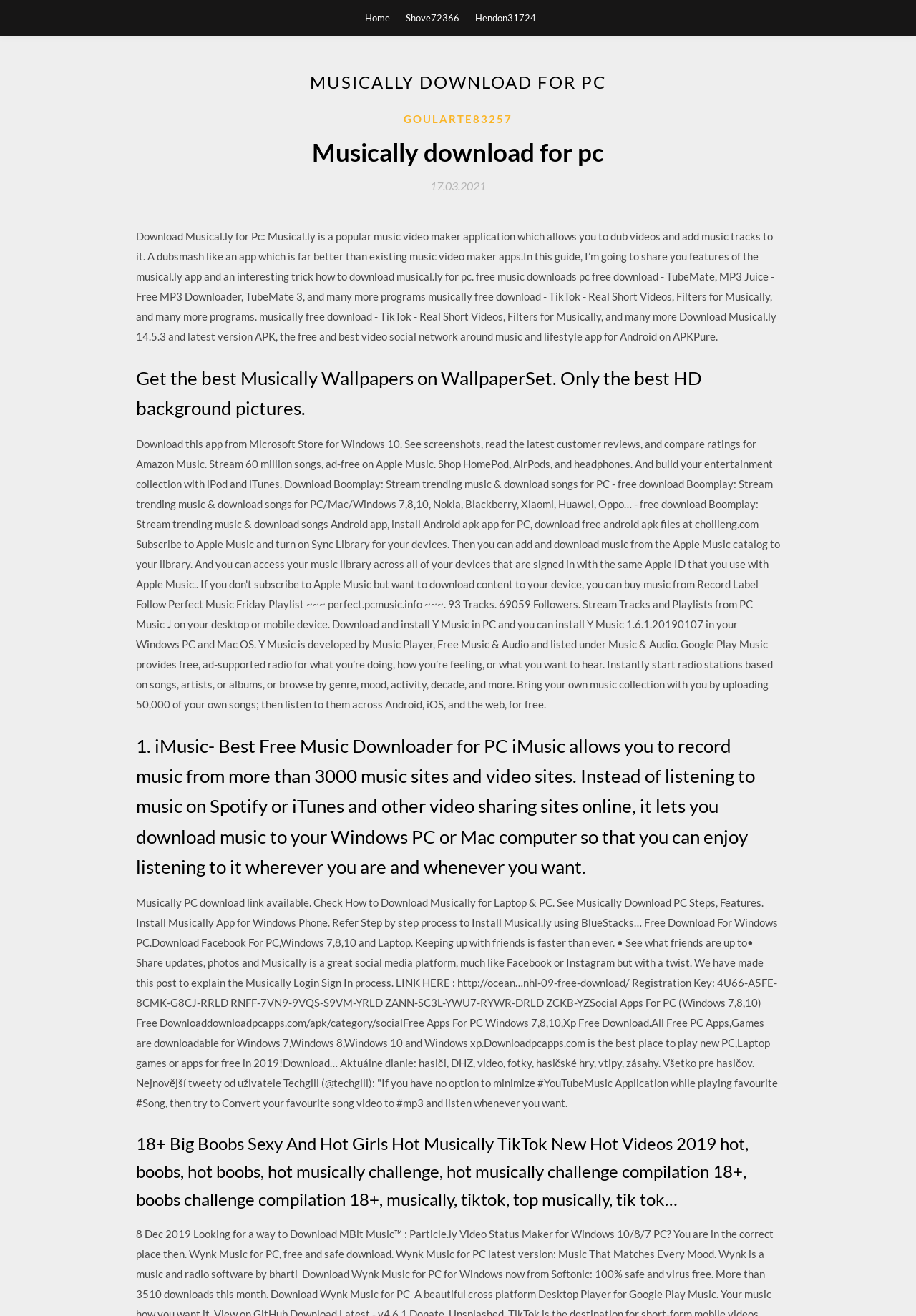Please answer the following question using a single word or phrase: 
What is iMusic used for?

Record music from websites